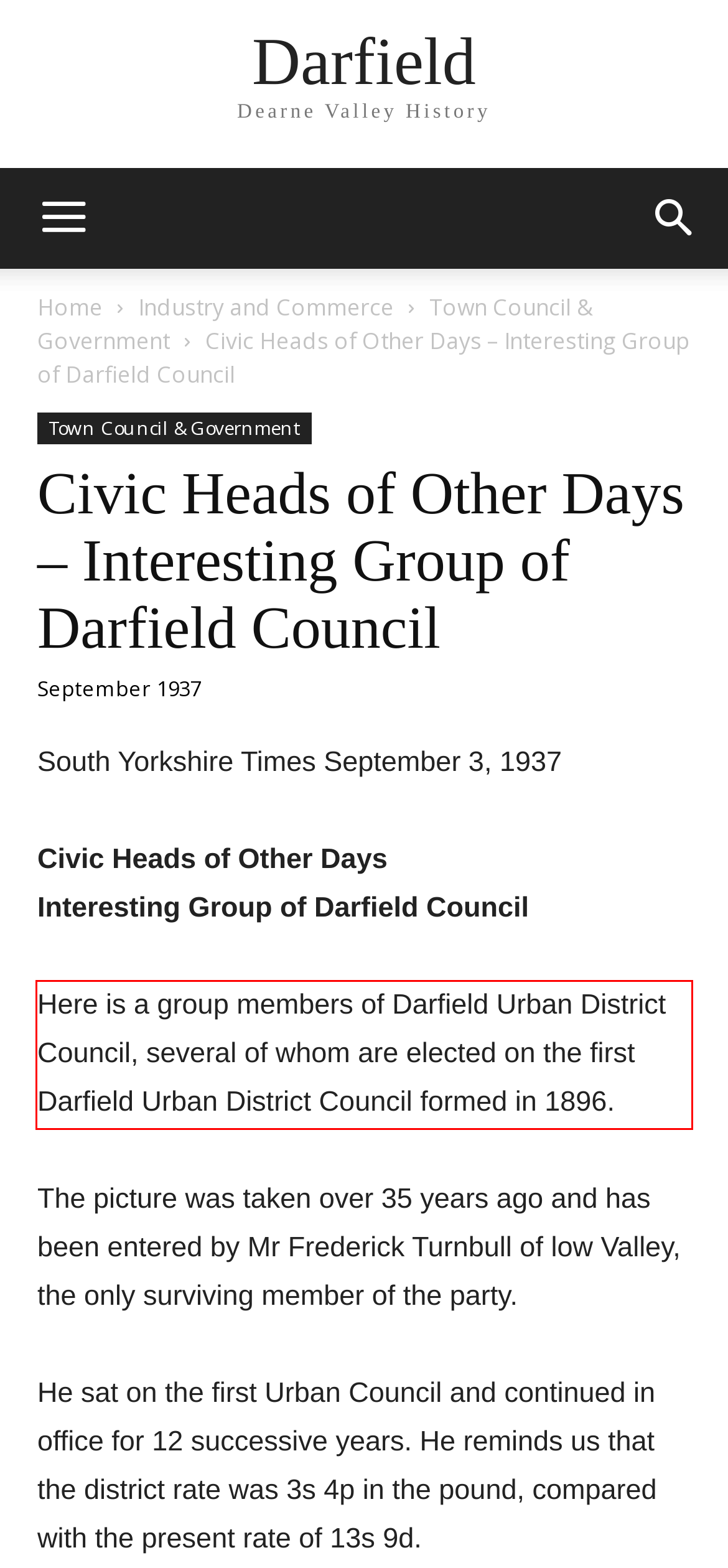Identify the text inside the red bounding box on the provided webpage screenshot by performing OCR.

Here is a group members of Darfield Urban District Council, several of whom are elected on the first Darfield Urban District Council formed in 1896.